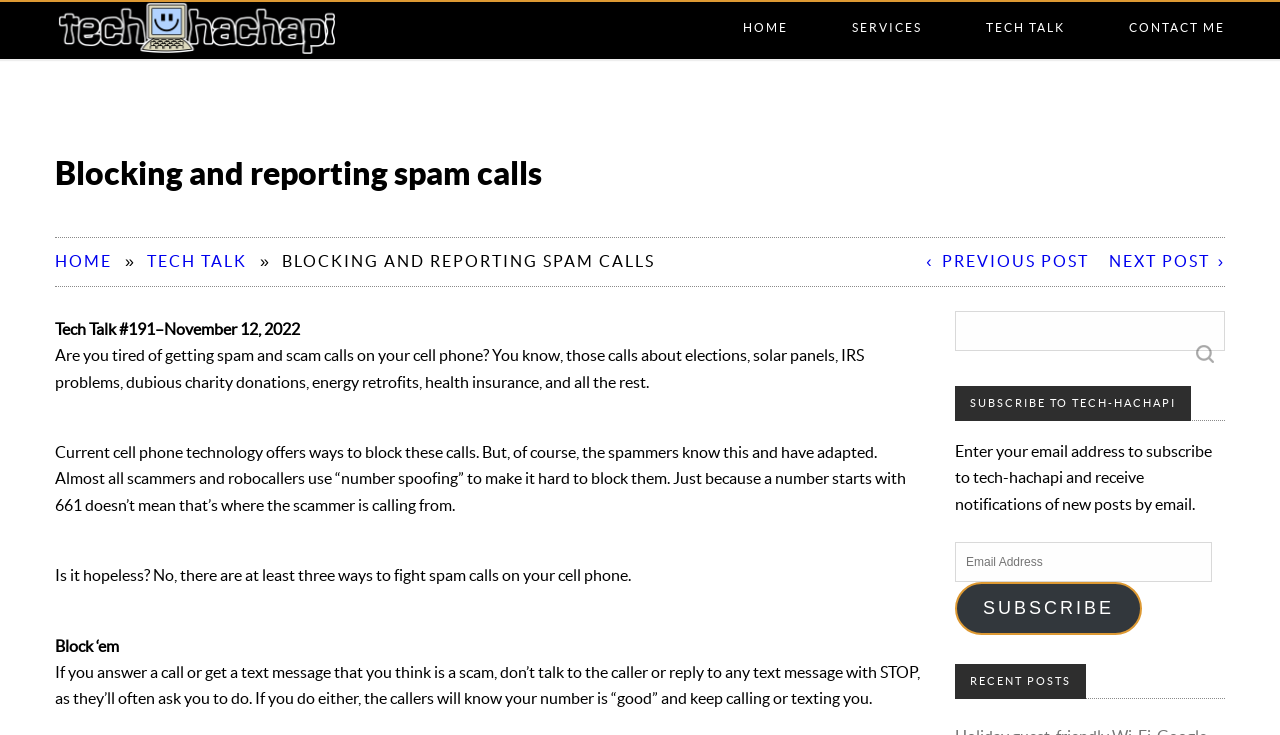Provide the bounding box coordinates of the HTML element this sentence describes: "Home". The bounding box coordinates consist of four float numbers between 0 and 1, i.e., [left, top, right, bottom].

[0.58, 0.0, 0.616, 0.019]